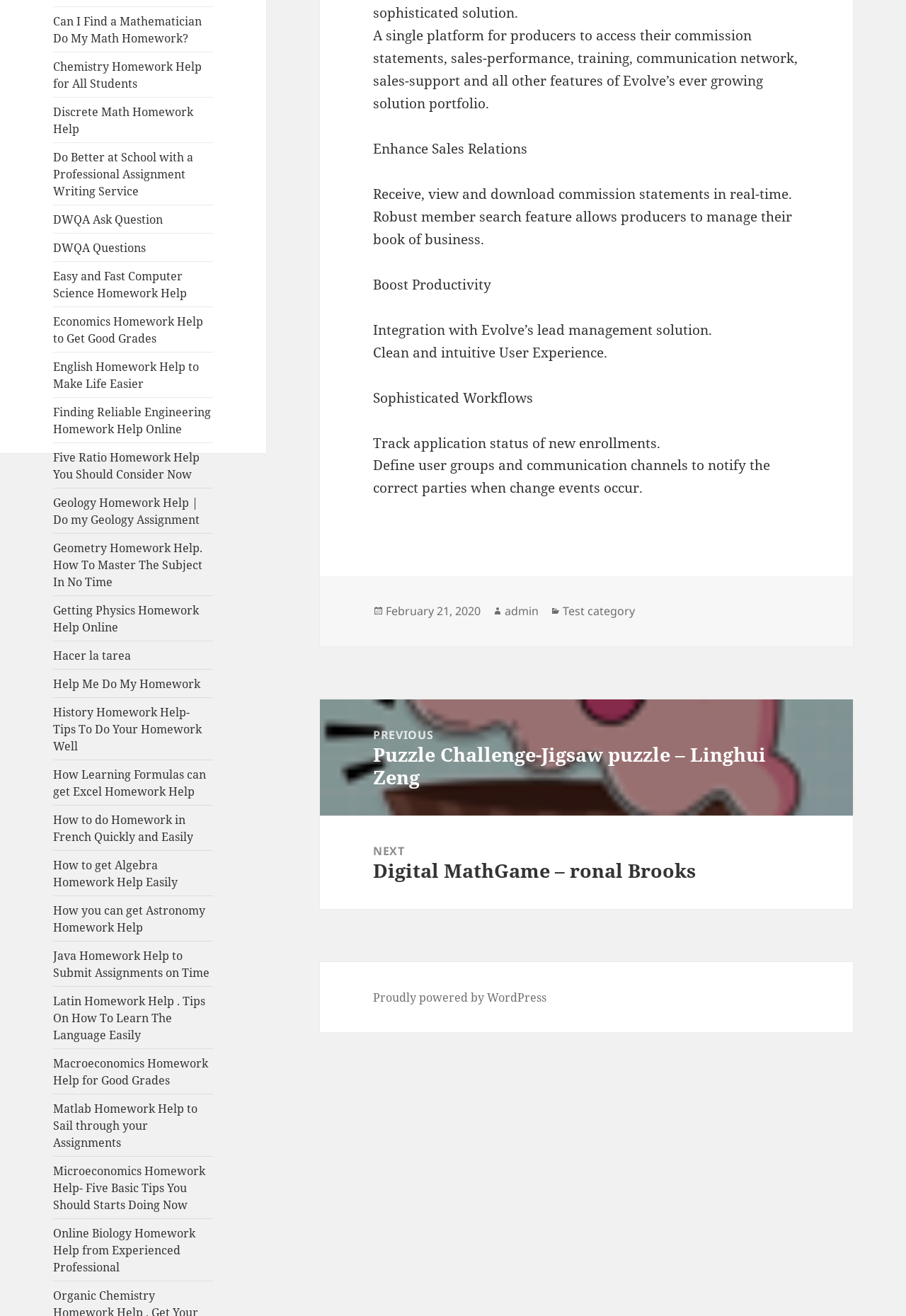Give the bounding box coordinates for the element described as: "February 21, 2020".

[0.426, 0.459, 0.53, 0.471]